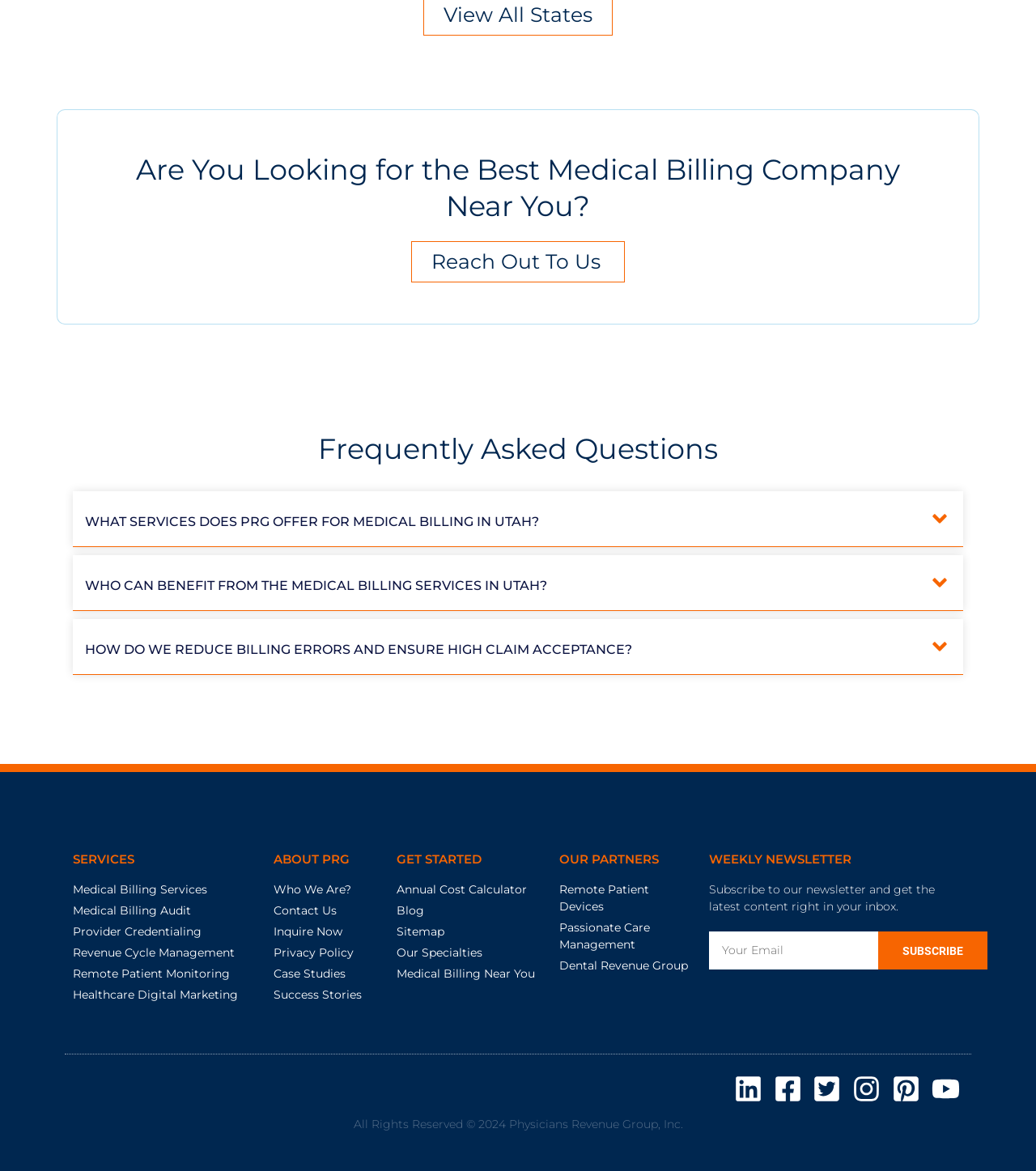Identify the bounding box coordinates necessary to click and complete the given instruction: "Expand 'WHAT SERVICES DOES PRG OFFER FOR MEDICAL BILLING IN UTAH?'".

[0.07, 0.42, 0.93, 0.467]